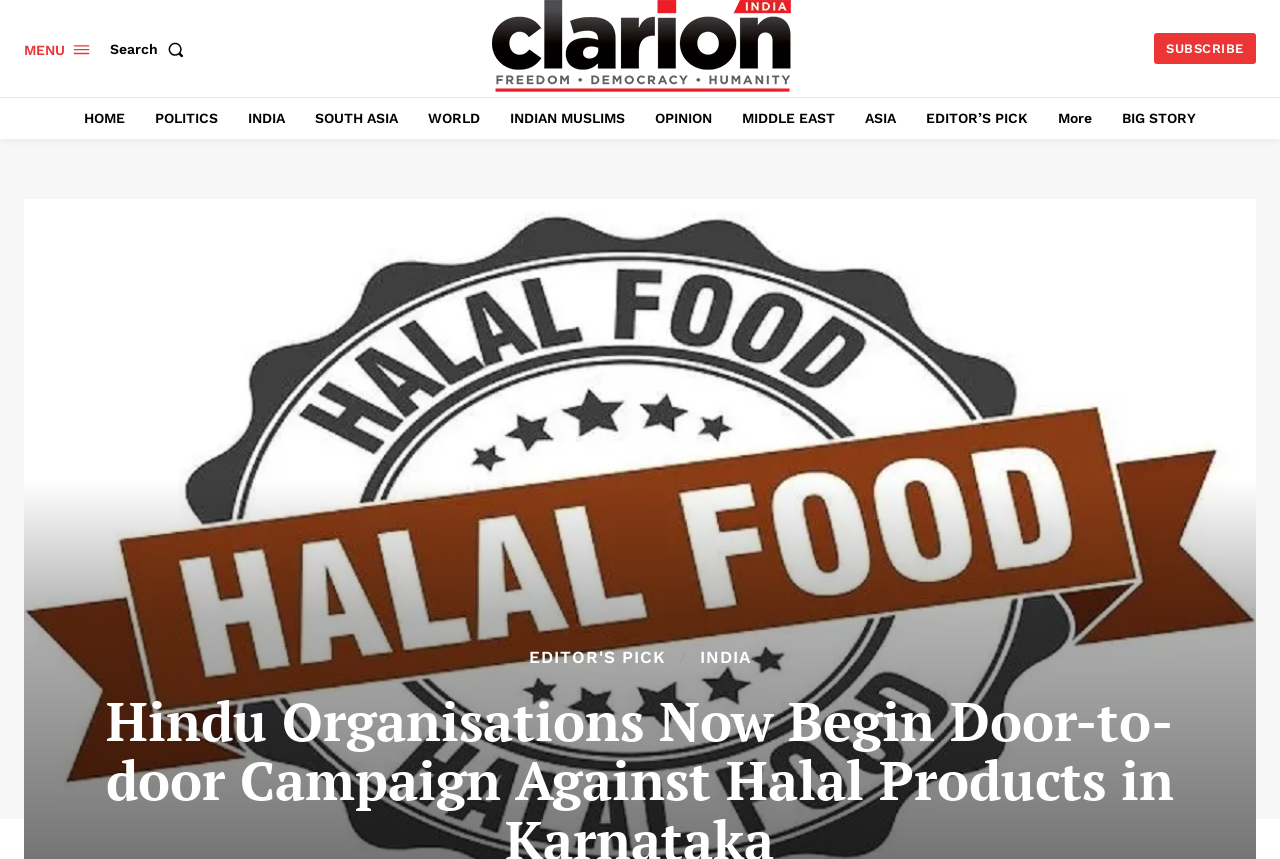How many menu items are there?
Refer to the image and provide a one-word or short phrase answer.

12